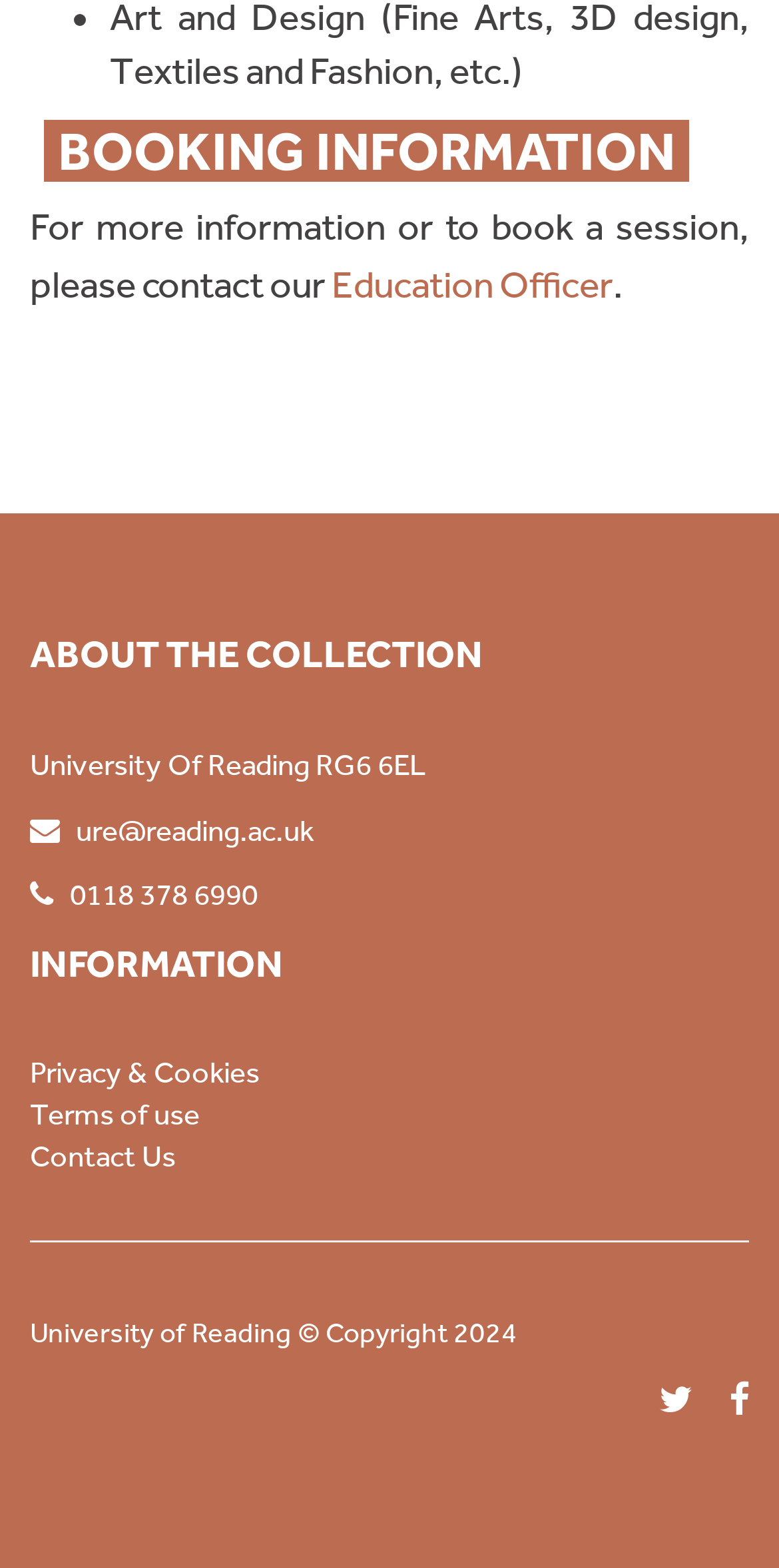Answer this question in one word or a short phrase: What is the university's address?

University Of Reading RG6 6EL